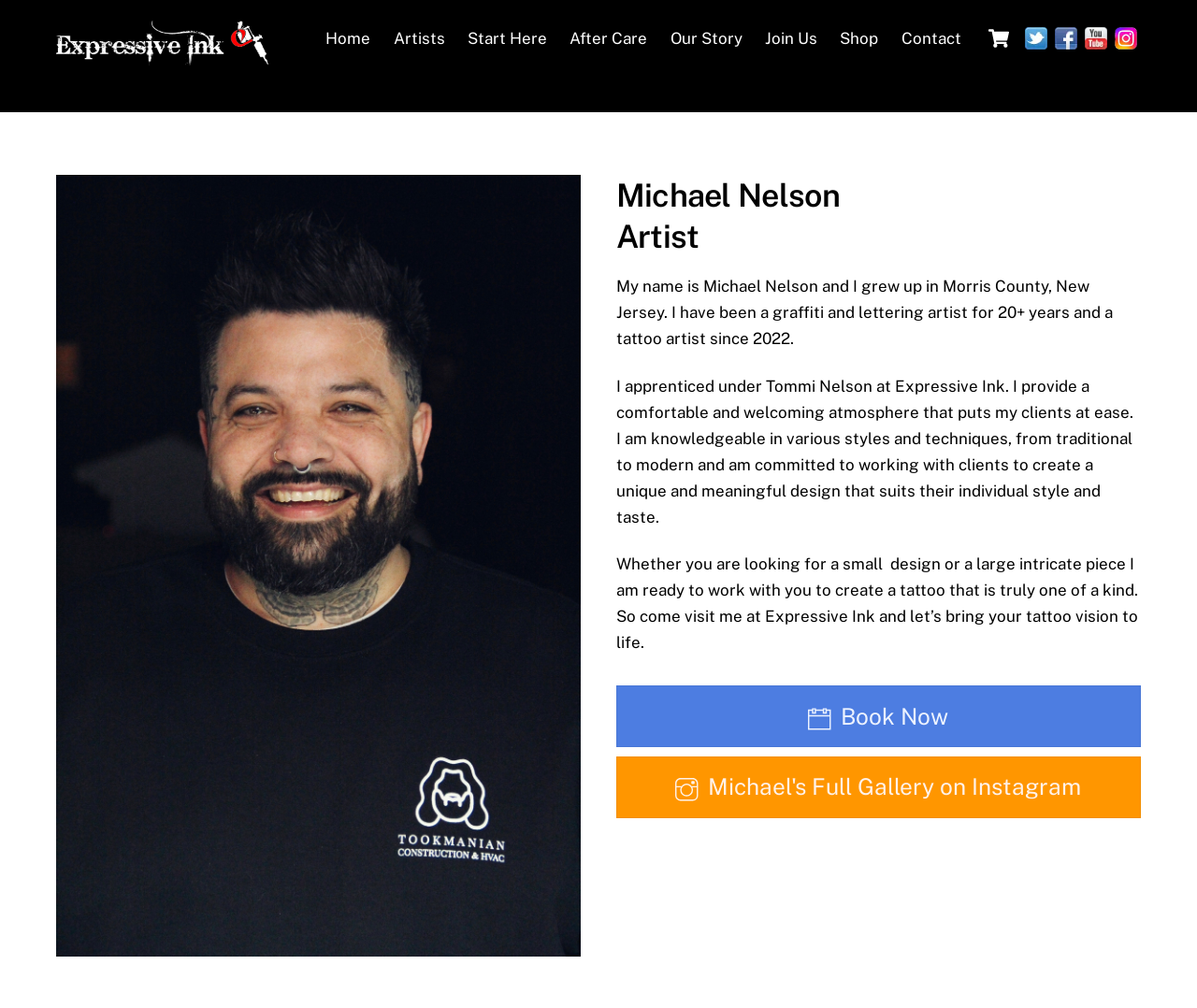Give a detailed account of the webpage.

The webpage is about Michael Nelson, a graffiti and lettering artist with over 20 years of experience, who is also a tattoo artist since 2022. At the top left, there is a logo of "Expressive Ink" with a link to the studio's homepage. Below the logo, there is a text "Full Service Tattoo and Piercing Studio". 

On the top right, there are social media links to Twitter, Facebook, YouTube, and Instagram, each with its respective icon. 

The main navigation menu is located below the logo, with links to "Home", "Artists", "Start Here", "After Care", "Our Story", "Join Us", "Shop", and "Contact". 

The main content of the page is about Michael Nelson, with a large image of him on the left side. There is a heading "Michael Nelson Artist" followed by a brief introduction about himself, mentioning his background, experience, and services offered. 

Below the introduction, there are two paragraphs of text describing his approach to tattooing, emphasizing his commitment to creating unique and meaningful designs for his clients. 

At the bottom of the page, there are two calls-to-action: "Book Now" and a link to Michael's full gallery on Instagram.